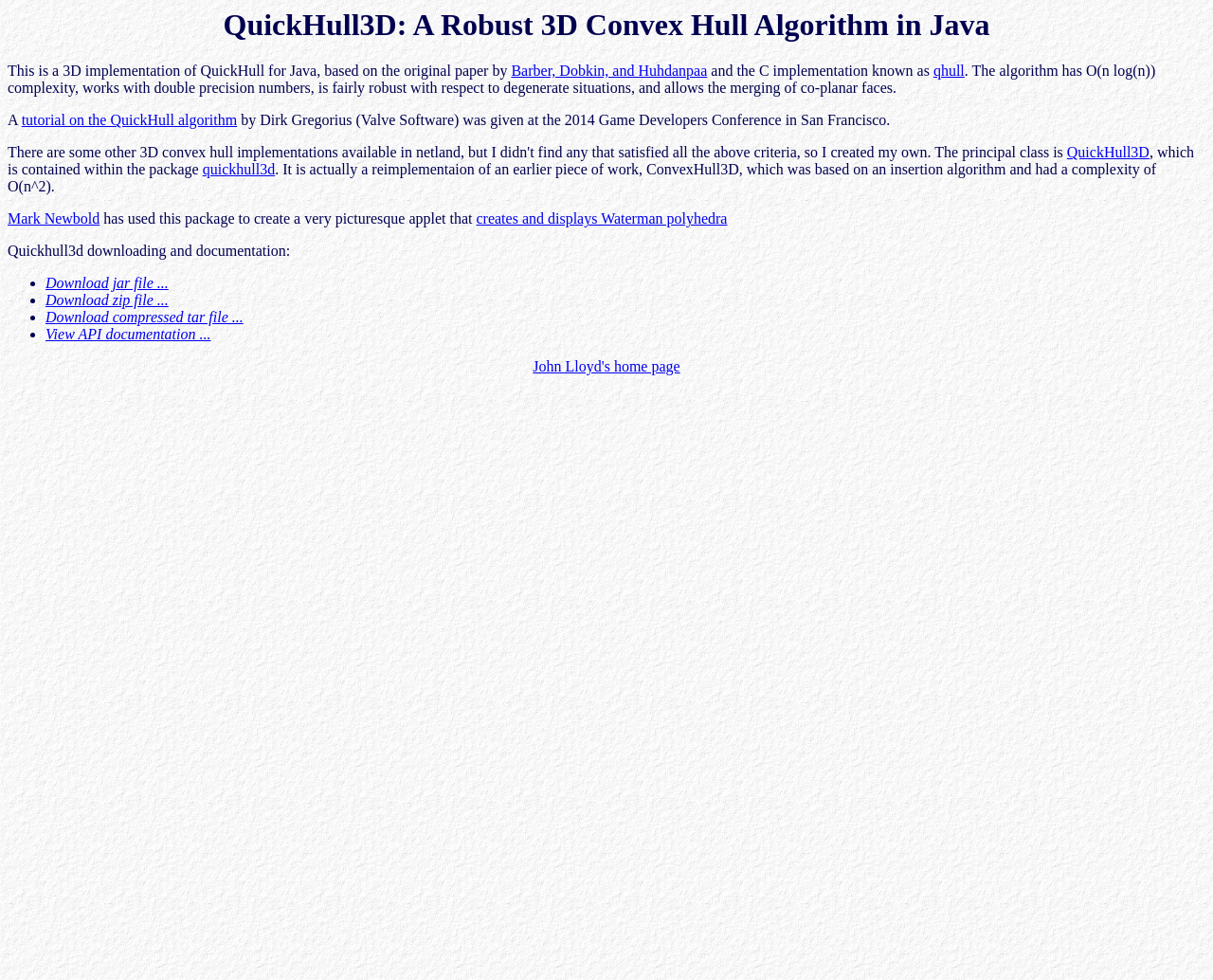What is the principal heading displayed on the webpage?

QuickHull3D: A Robust 3D Convex Hull Algorithm in Java